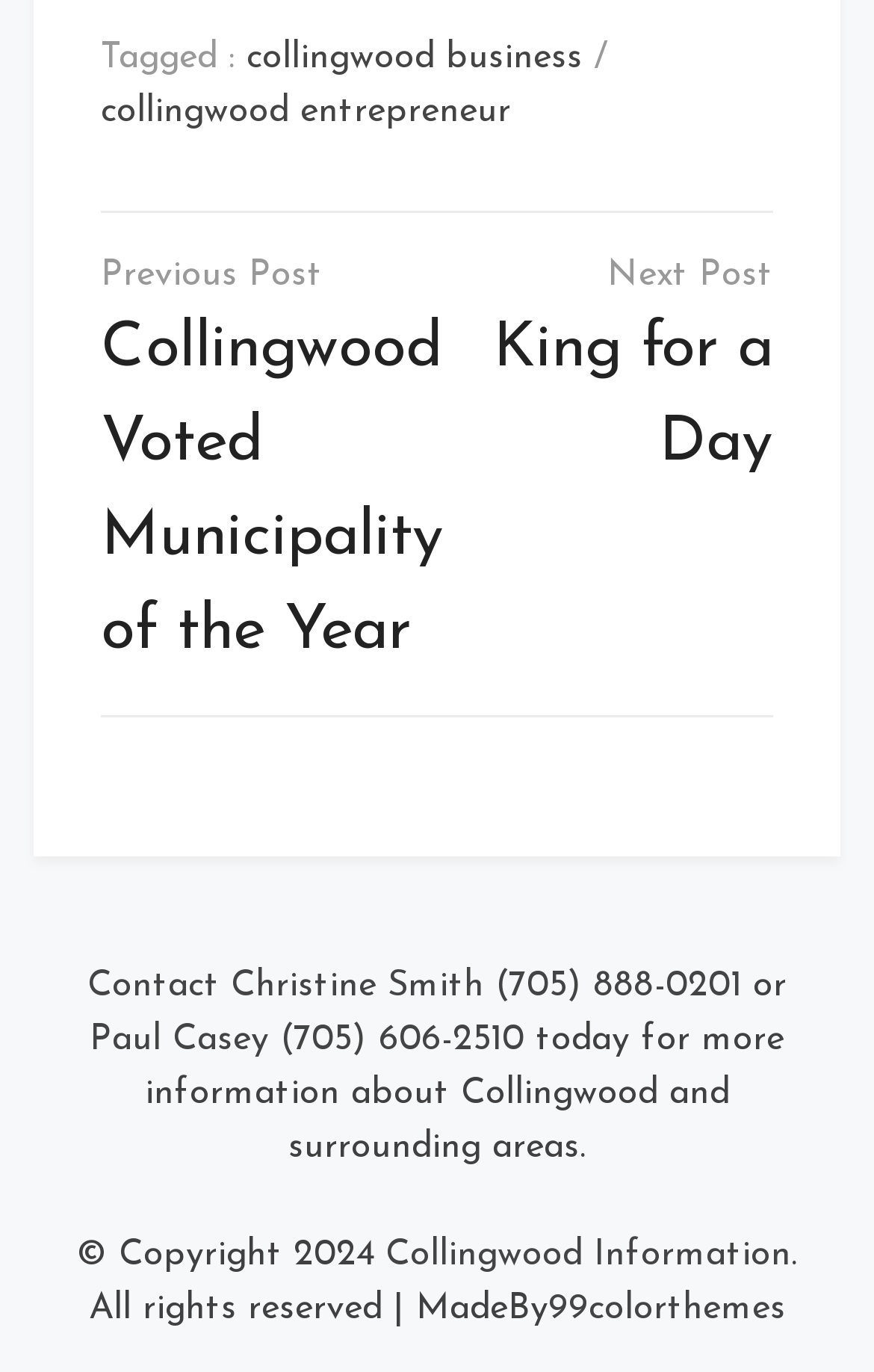Calculate the bounding box coordinates of the UI element given the description: "Collingwood Information".

[0.441, 0.902, 0.905, 0.928]